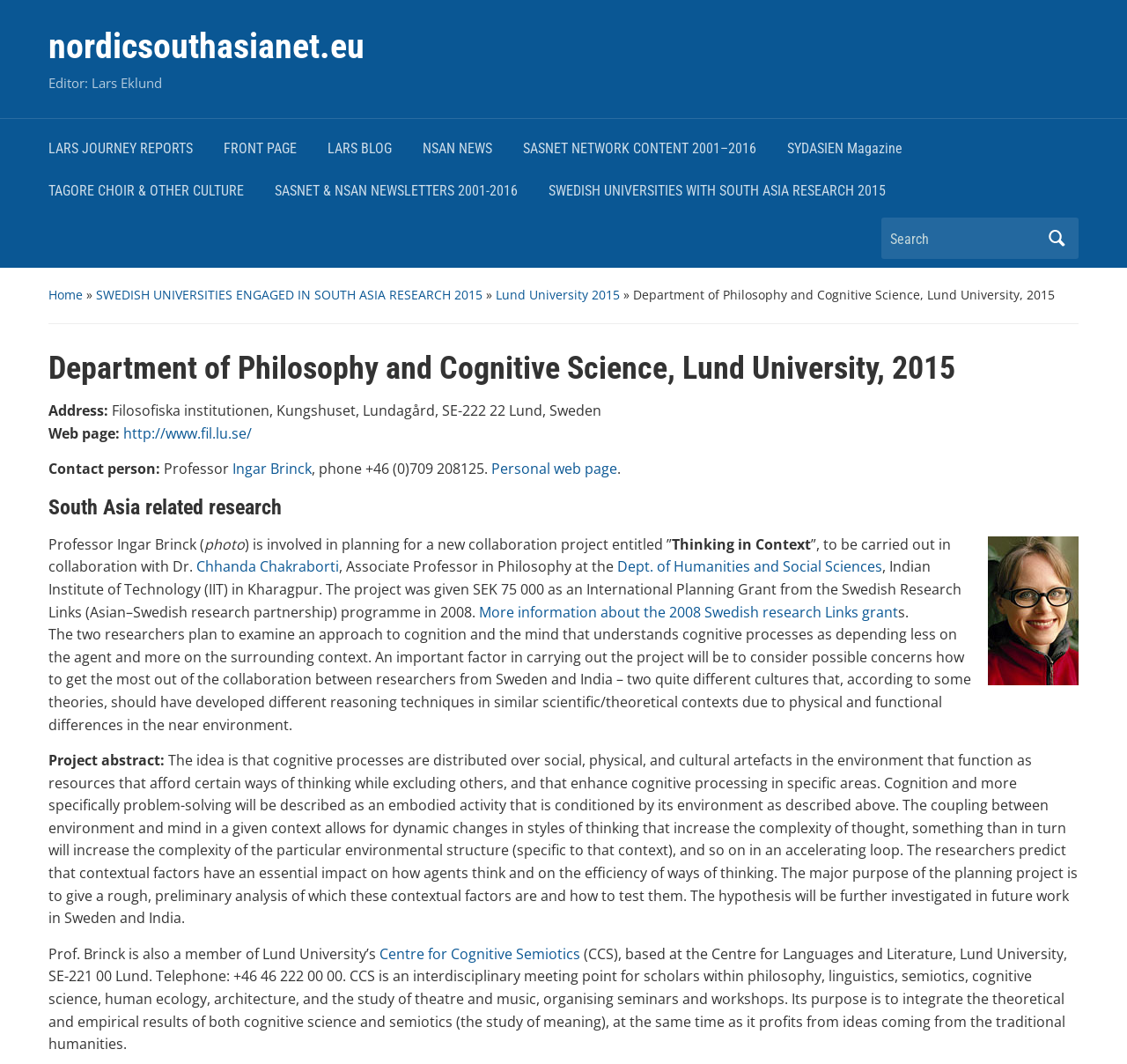What is the name of the research project?
Look at the image and answer the question with a single word or phrase.

Thinking in Context